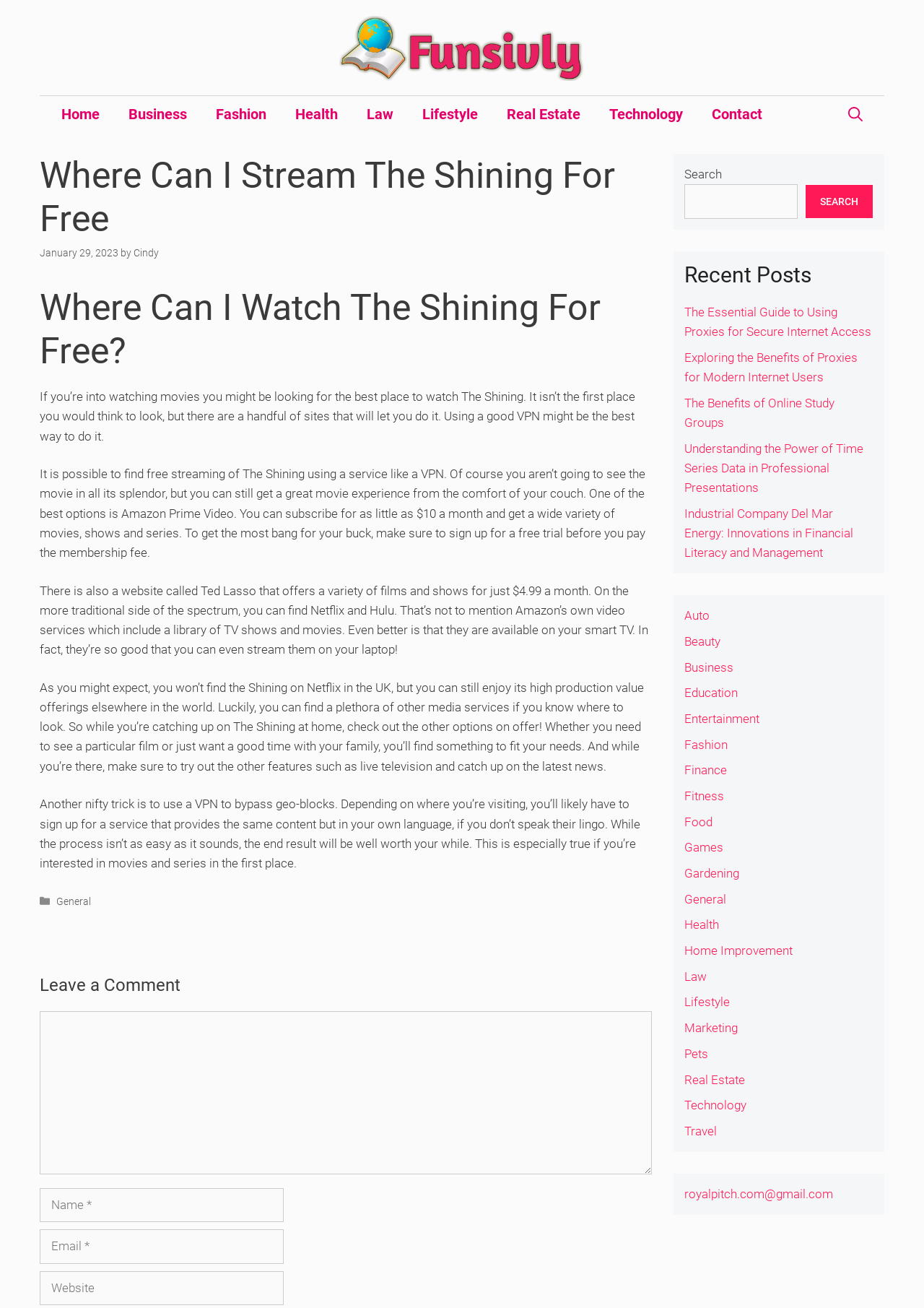Locate the bounding box coordinates of the element you need to click to accomplish the task described by this instruction: "Click on the 'Home' link".

[0.051, 0.074, 0.123, 0.101]